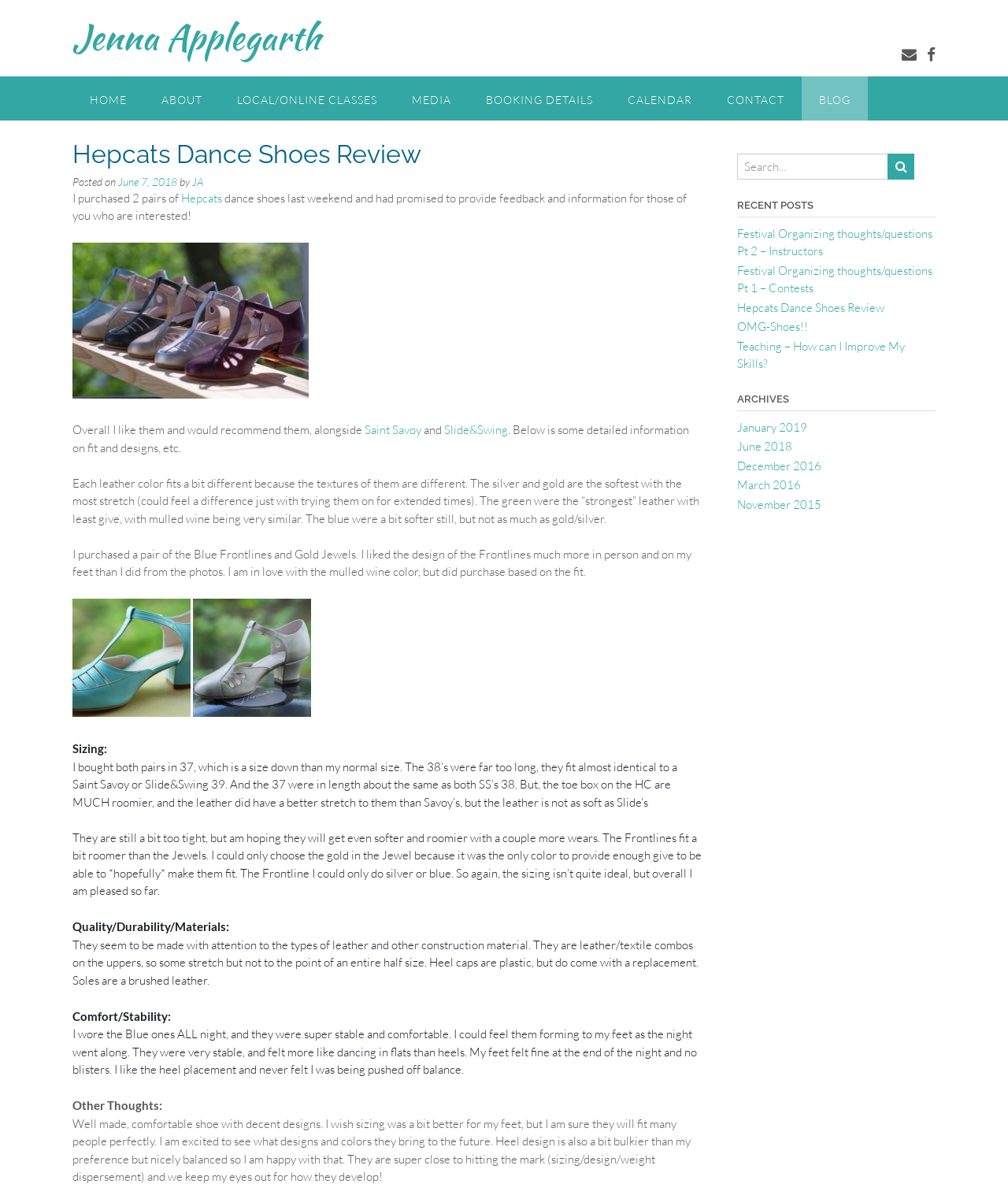Find the bounding box coordinates for the area that should be clicked to accomplish the instruction: "Read the 'Hepcats Dance Shoes Review' post".

[0.072, 0.118, 0.697, 0.139]